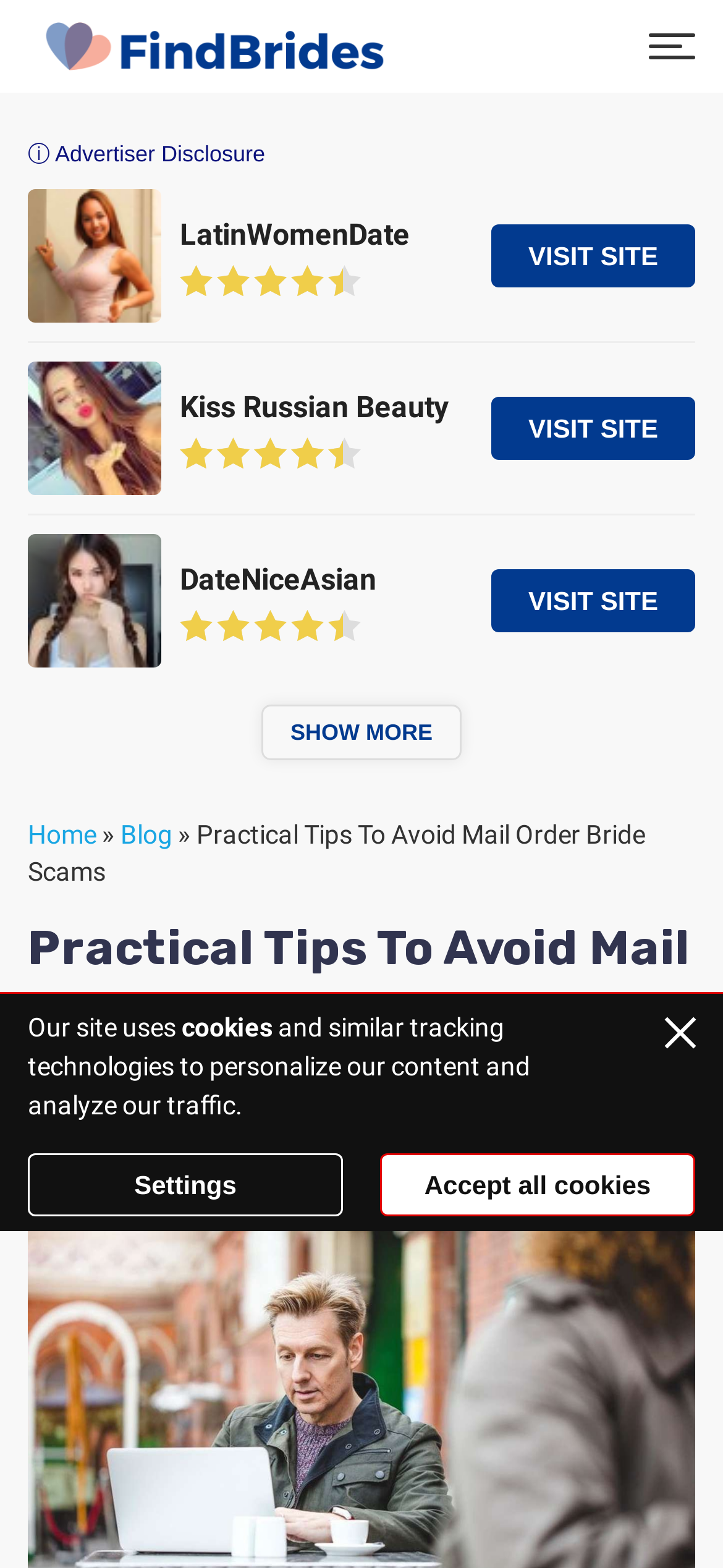Please predict the bounding box coordinates of the element's region where a click is necessary to complete the following instruction: "Click on the Findabrides link". The coordinates should be represented by four float numbers between 0 and 1, i.e., [left, top, right, bottom].

[0.038, 0.014, 0.53, 0.045]